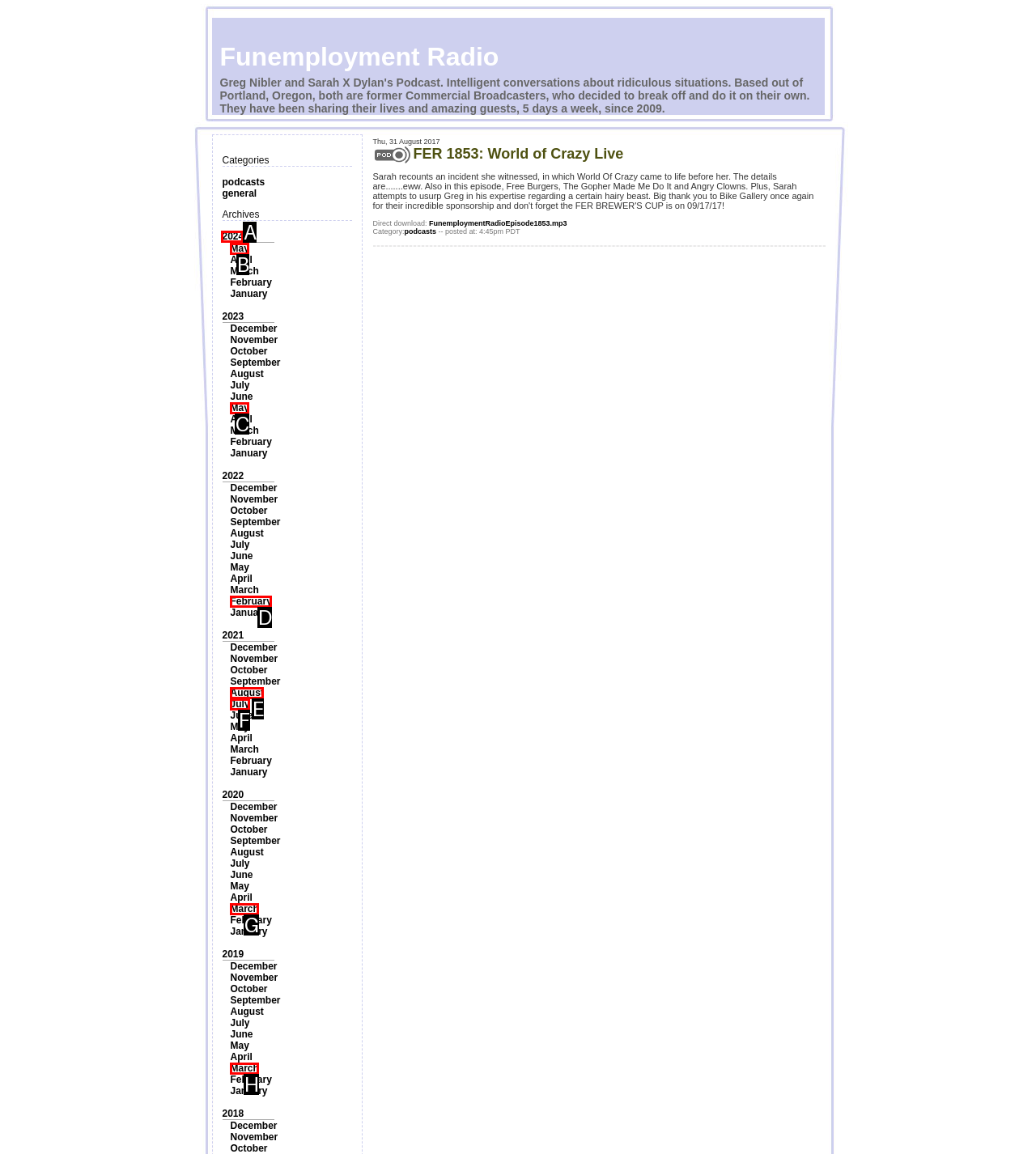Tell me which letter I should select to achieve the following goal: Read the blog
Answer with the corresponding letter from the provided options directly.

None